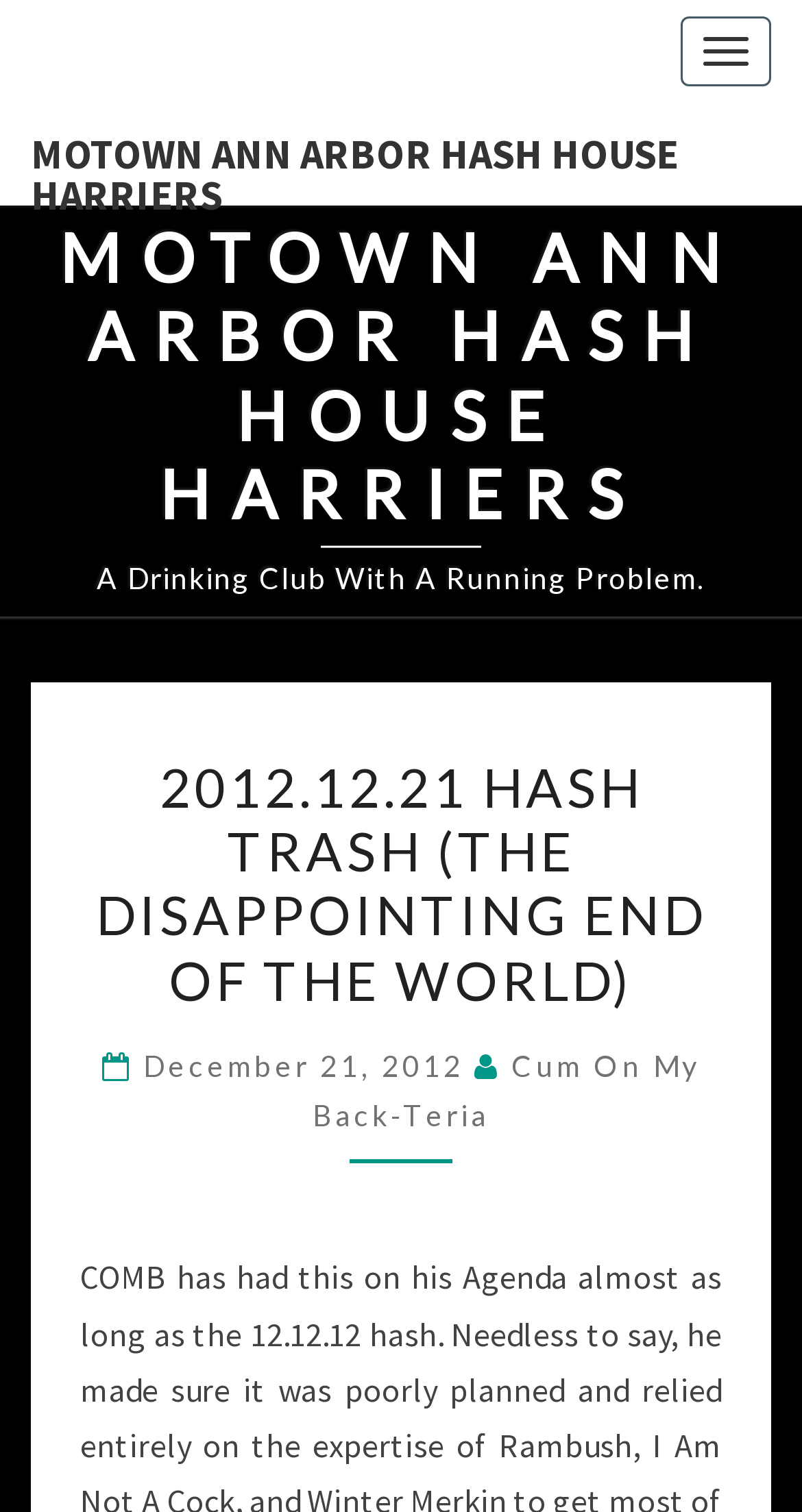From the webpage screenshot, predict the bounding box coordinates (top-left x, top-left y, bottom-right x, bottom-right y) for the UI element described here: Cum On My Back-teria

[0.39, 0.693, 0.873, 0.748]